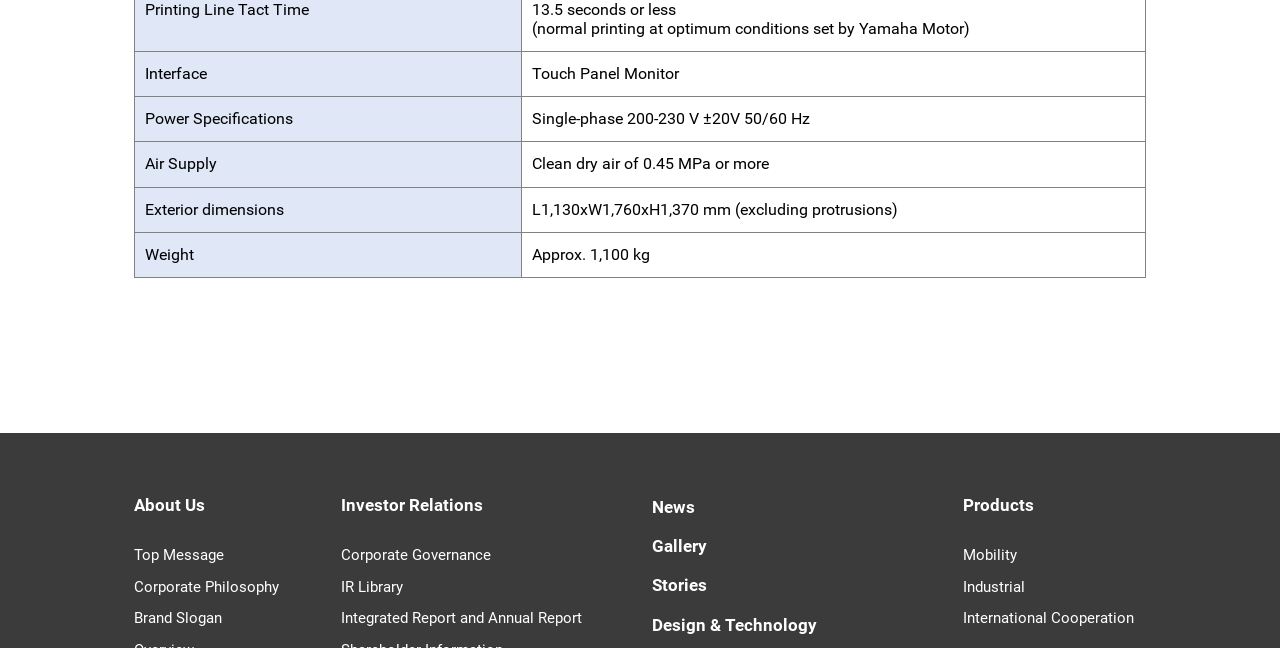Pinpoint the bounding box coordinates of the area that must be clicked to complete this instruction: "Click on About Us".

[0.104, 0.764, 0.16, 0.795]